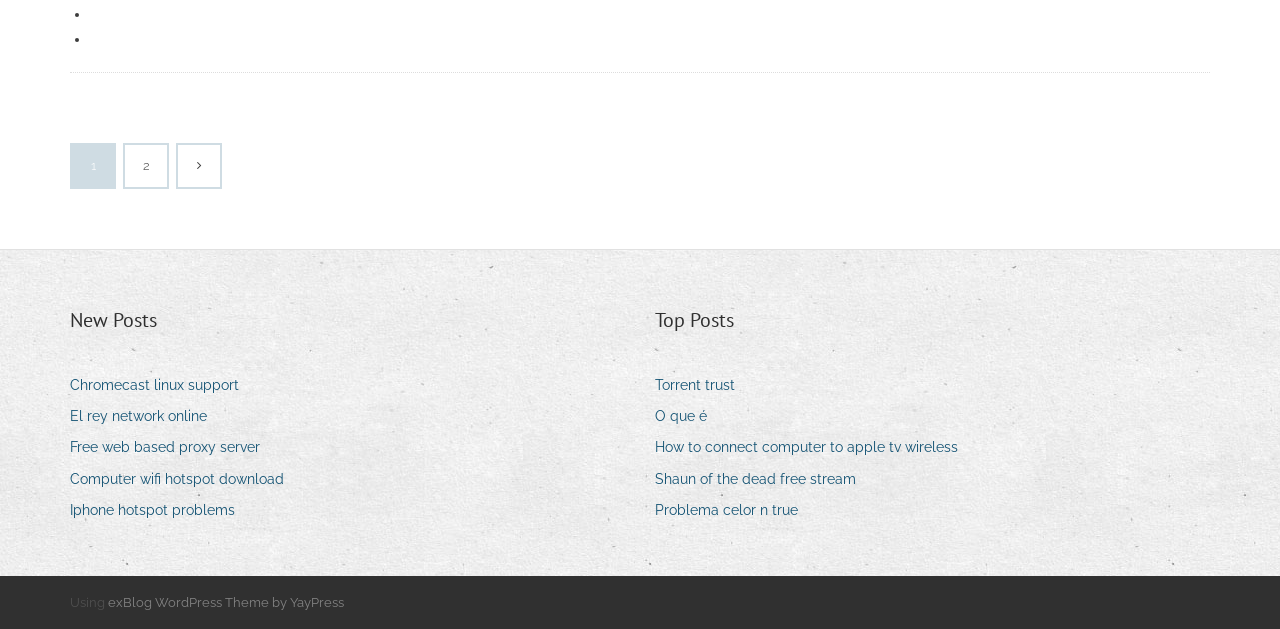Please specify the coordinates of the bounding box for the element that should be clicked to carry out this instruction: "Click on 'New Posts'". The coordinates must be four float numbers between 0 and 1, formatted as [left, top, right, bottom].

[0.055, 0.485, 0.123, 0.533]